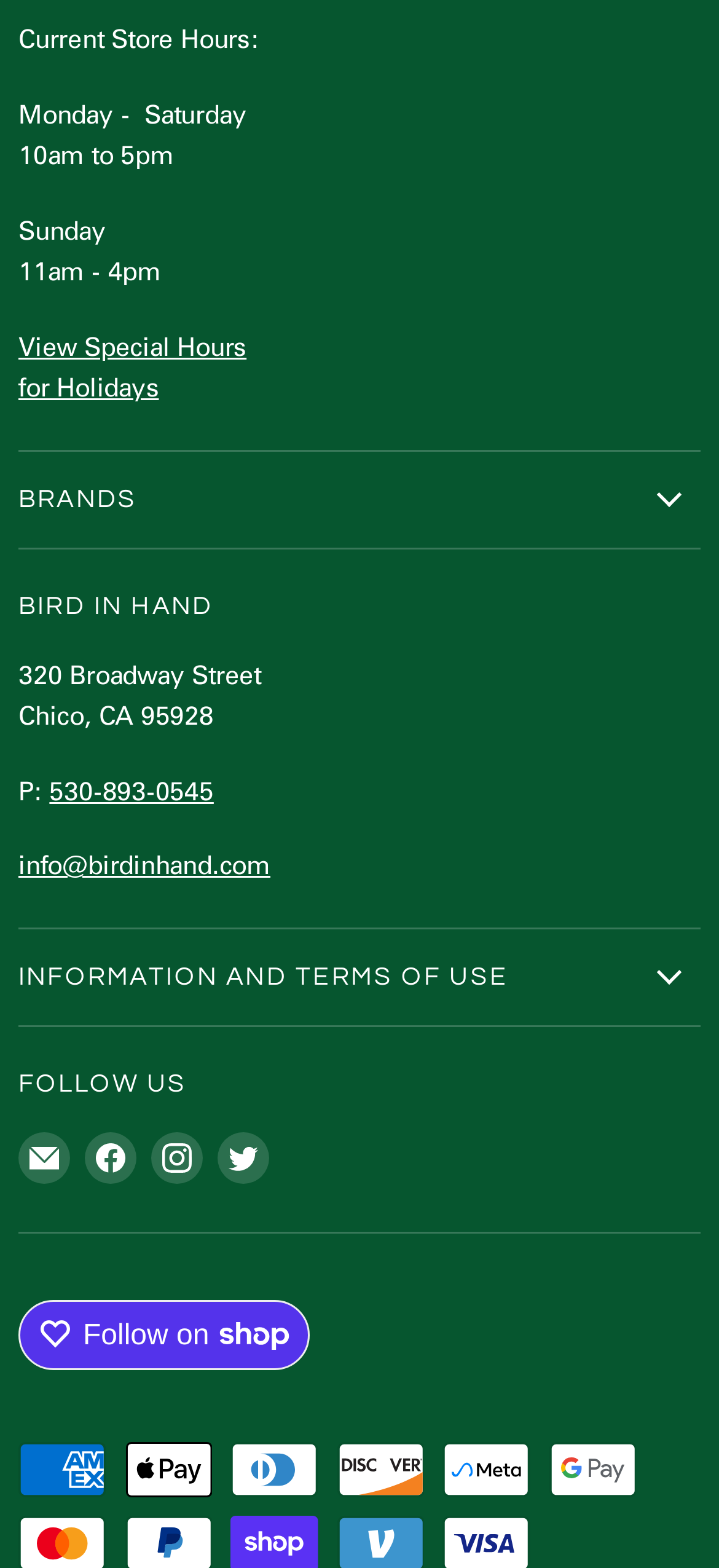Given the webpage screenshot and the description, determine the bounding box coordinates (top-left x, top-left y, bottom-right x, bottom-right y) that define the location of the UI element matching this description: Find us on Instagram

[0.2, 0.717, 0.292, 0.759]